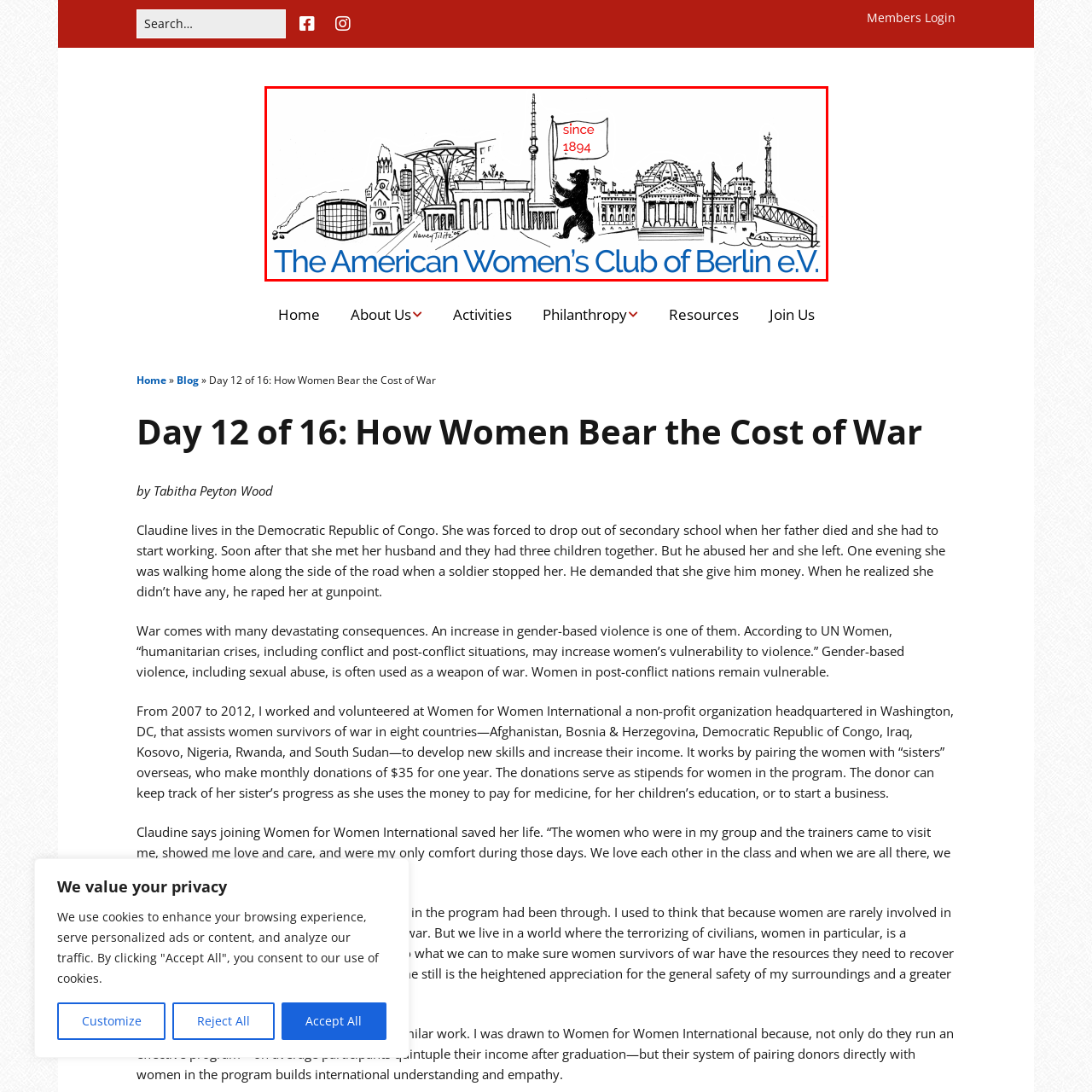Look at the photo within the red outline and describe it thoroughly.

The image depicts a creative and stylized representation of the American Women's Club of Berlin e.V., featuring notable Berlin landmarks alongside the iconic Berlin bear. The artwork showcases the long-standing history of the organization, which was established in 1894, as indicated by the banner held by the bear. The combination of artistic elements reflects a blend of cultural heritage and community engagement, emphasizing the club's role in supporting women in Berlin. The text "The American Women's Club of Berlin e.V." is prominently displayed in a vibrant blue font, highlighting the organization's identity and mission within the city. This illustration serves as a visual celebration of the club's legacy and its commitment to fostering connections among women in the American expatriate community in Berlin.